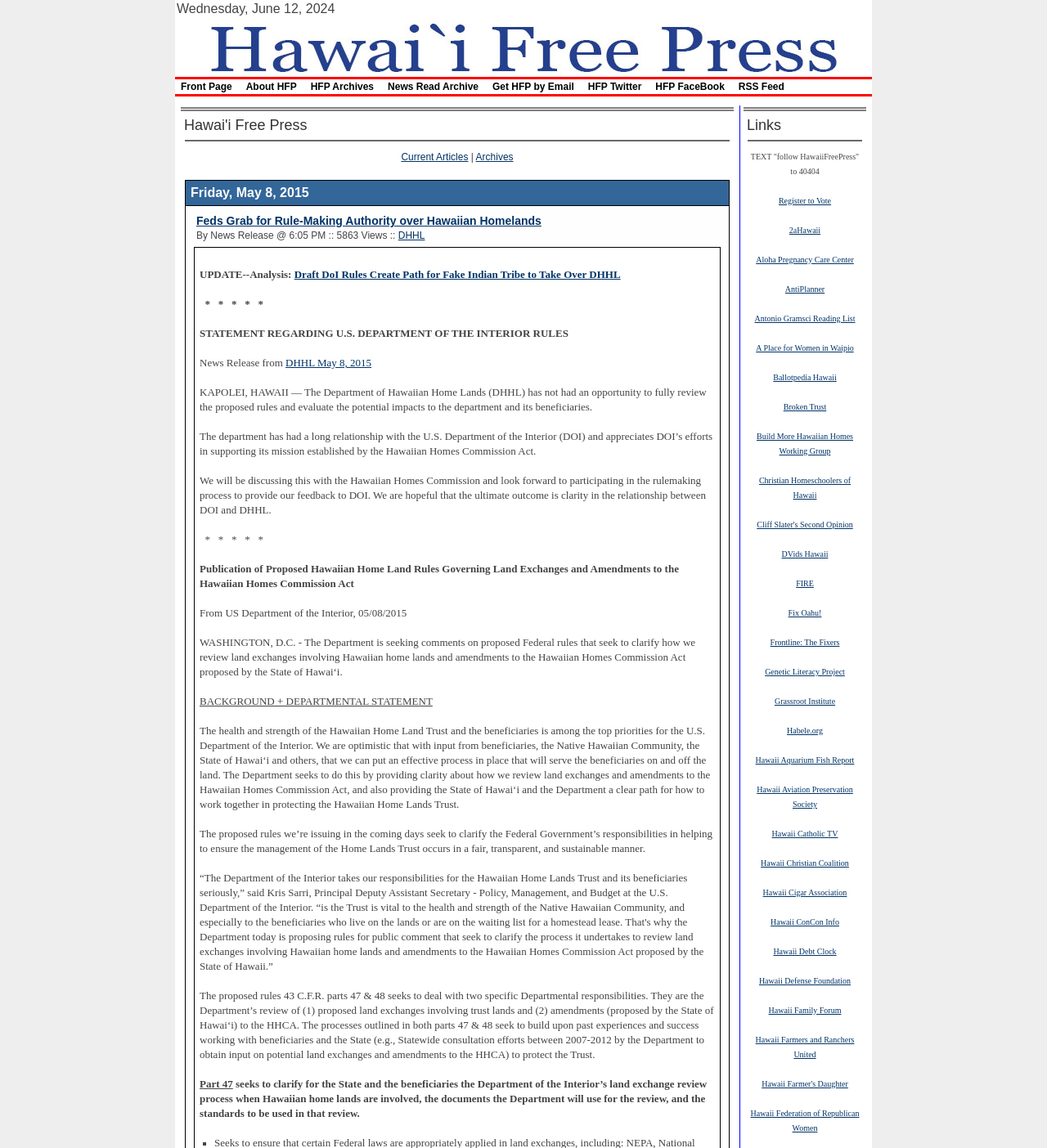How many links are there in the 'Links' section?
From the details in the image, answer the question comprehensively.

The 'Links' section is located on the right side of the webpage, and it contains 27 links to different websites and resources, each displayed in a separate table cell.